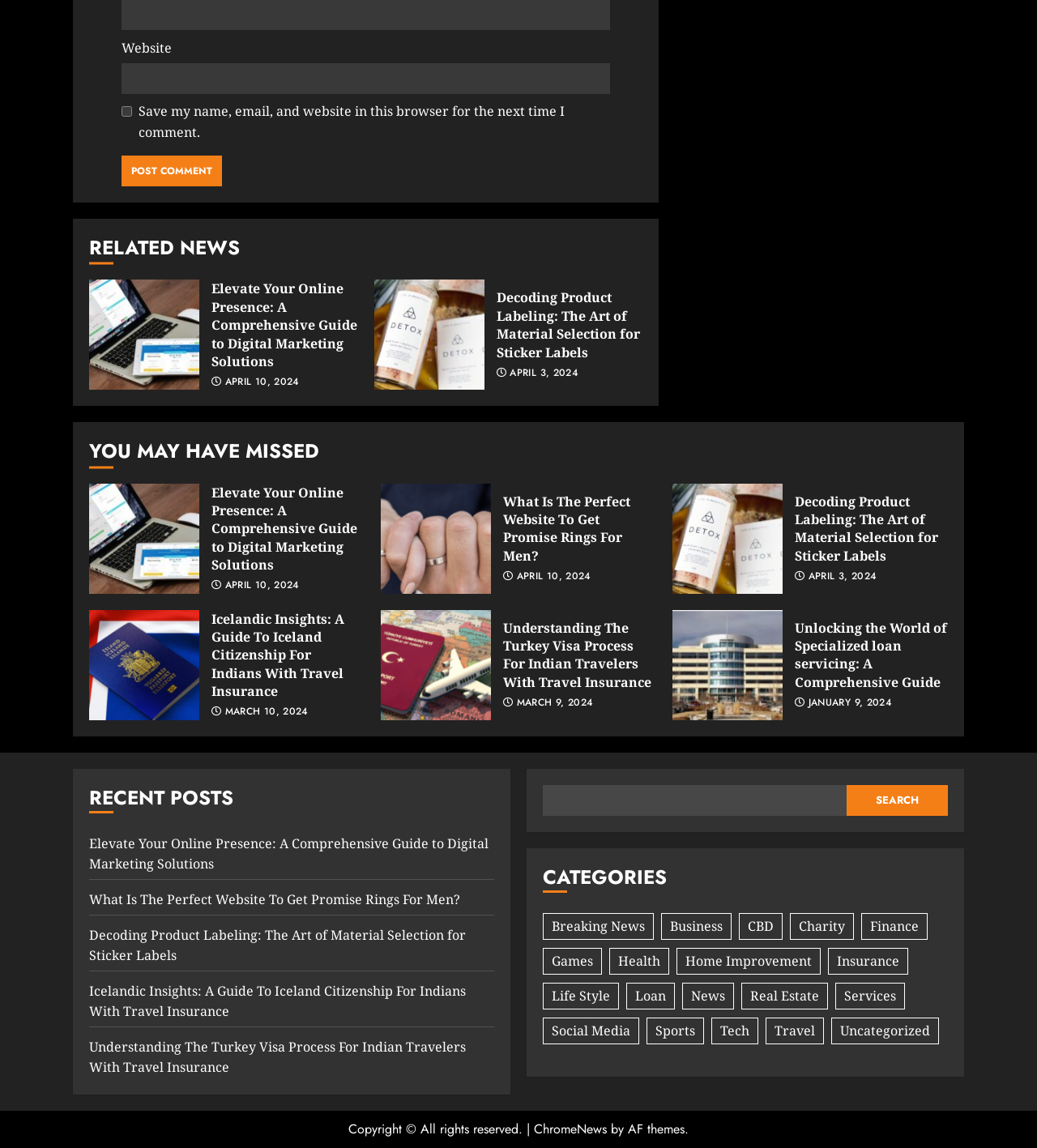Is there a search function on the webpage?
Using the image, answer in one word or phrase.

Yes